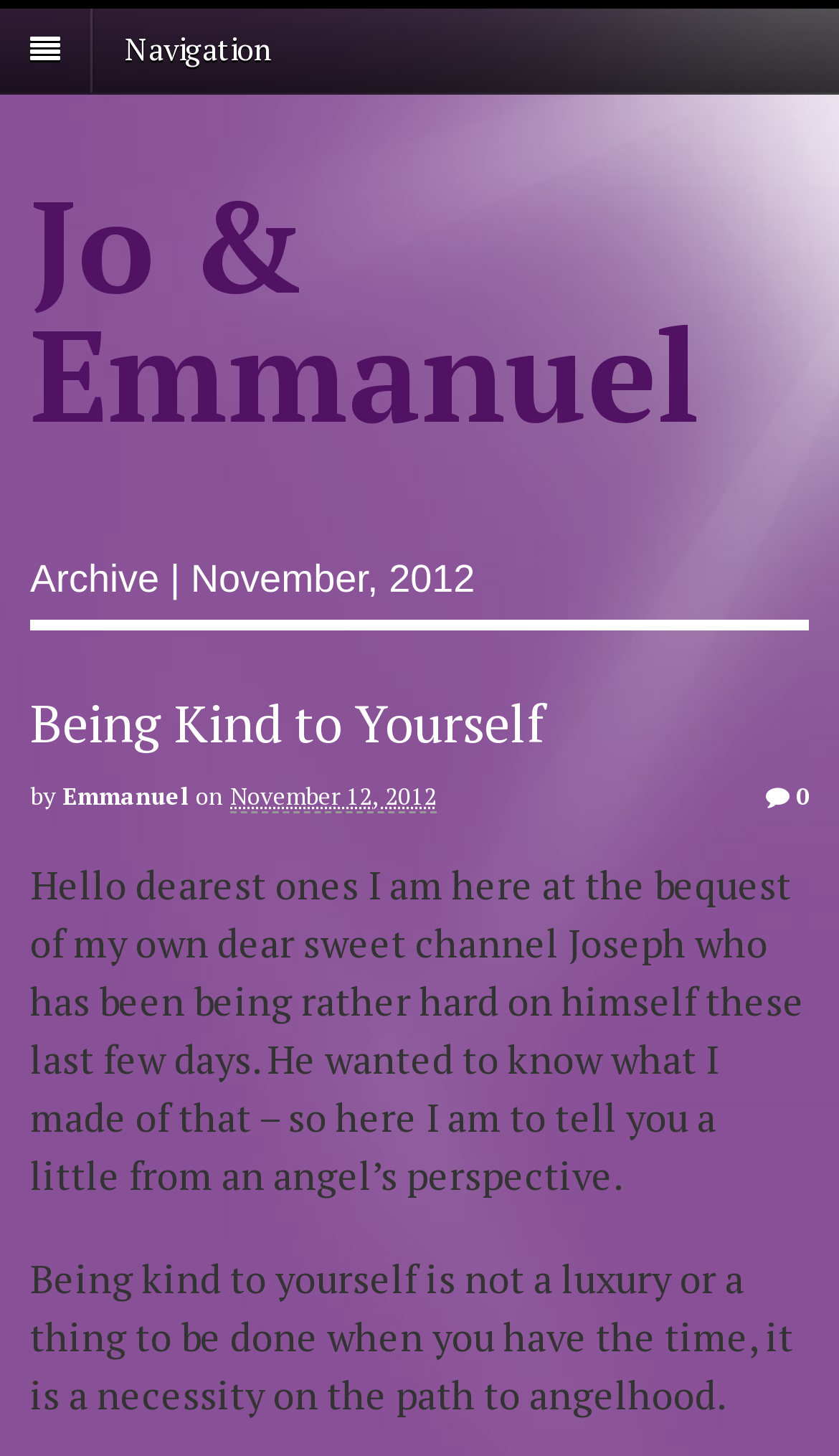Using the format (top-left x, top-left y, bottom-right x, bottom-right y), and given the element description, identify the bounding box coordinates within the screenshot: Jo & Emmanuel

[0.036, 0.11, 0.836, 0.315]